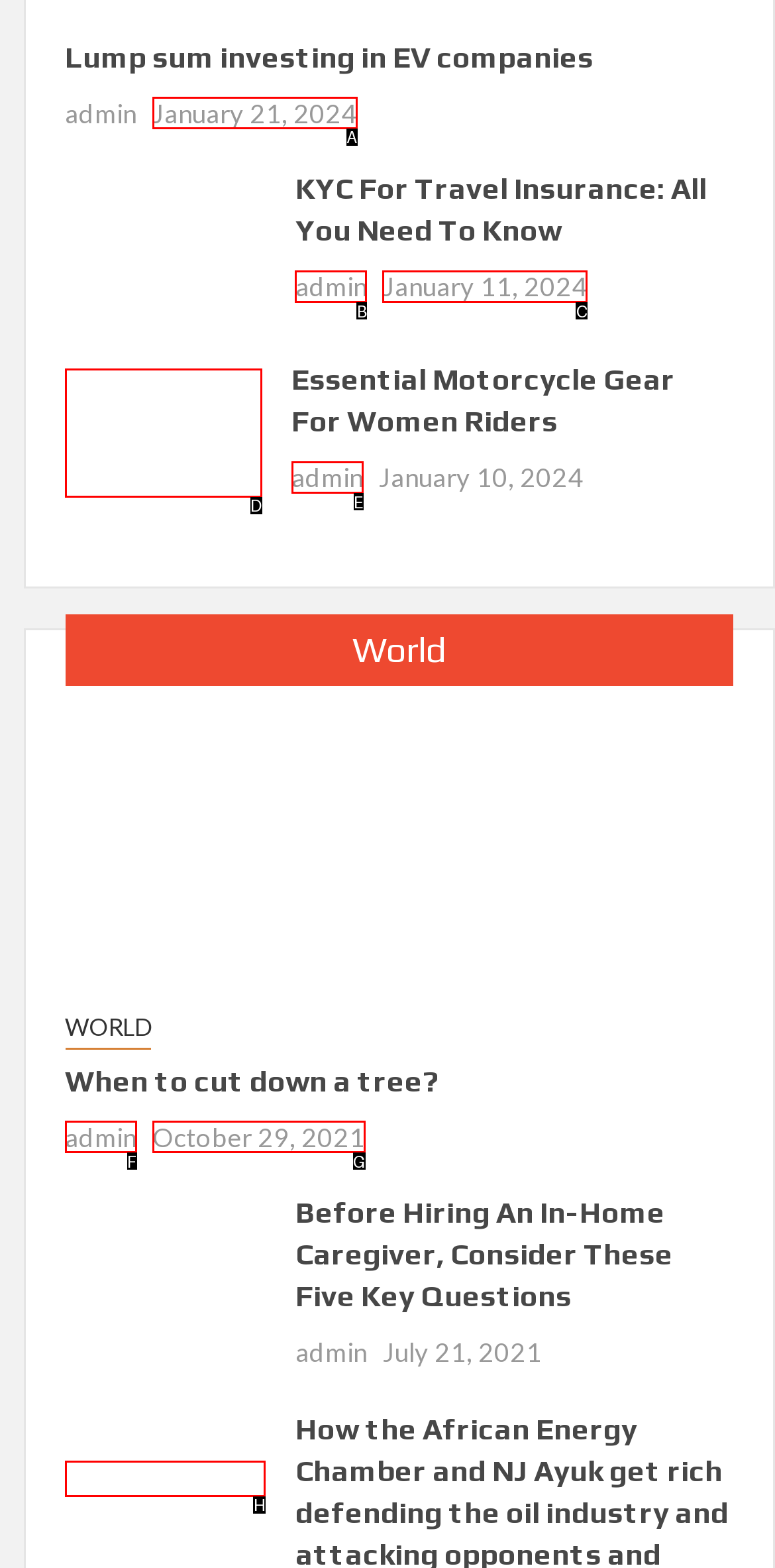Identify the correct UI element to click on to achieve the following task: Explore renew bike insurance online Respond with the corresponding letter from the given choices.

D